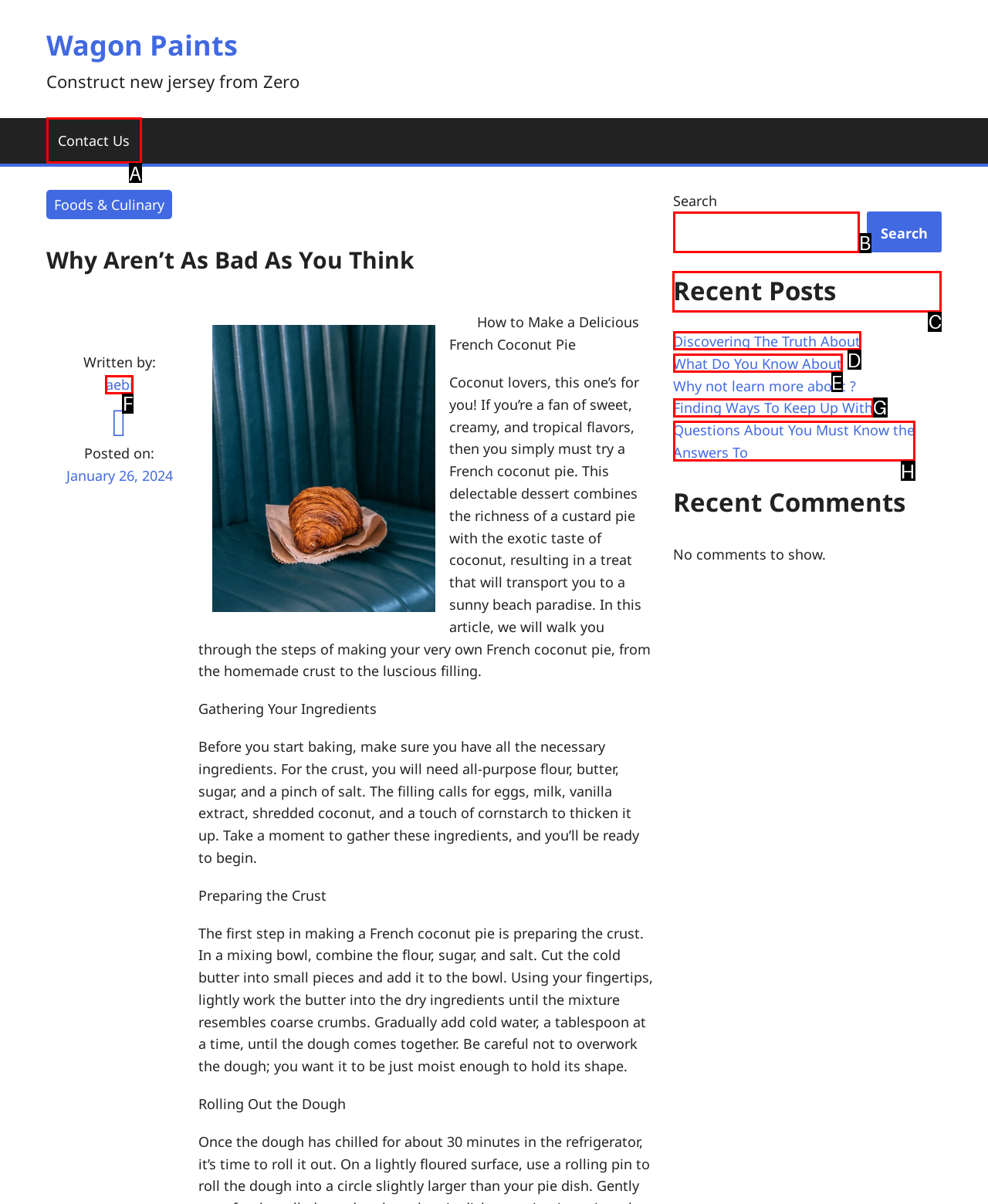Select the appropriate HTML element that needs to be clicked to execute the following task: View the 'Recent Posts'. Respond with the letter of the option.

C